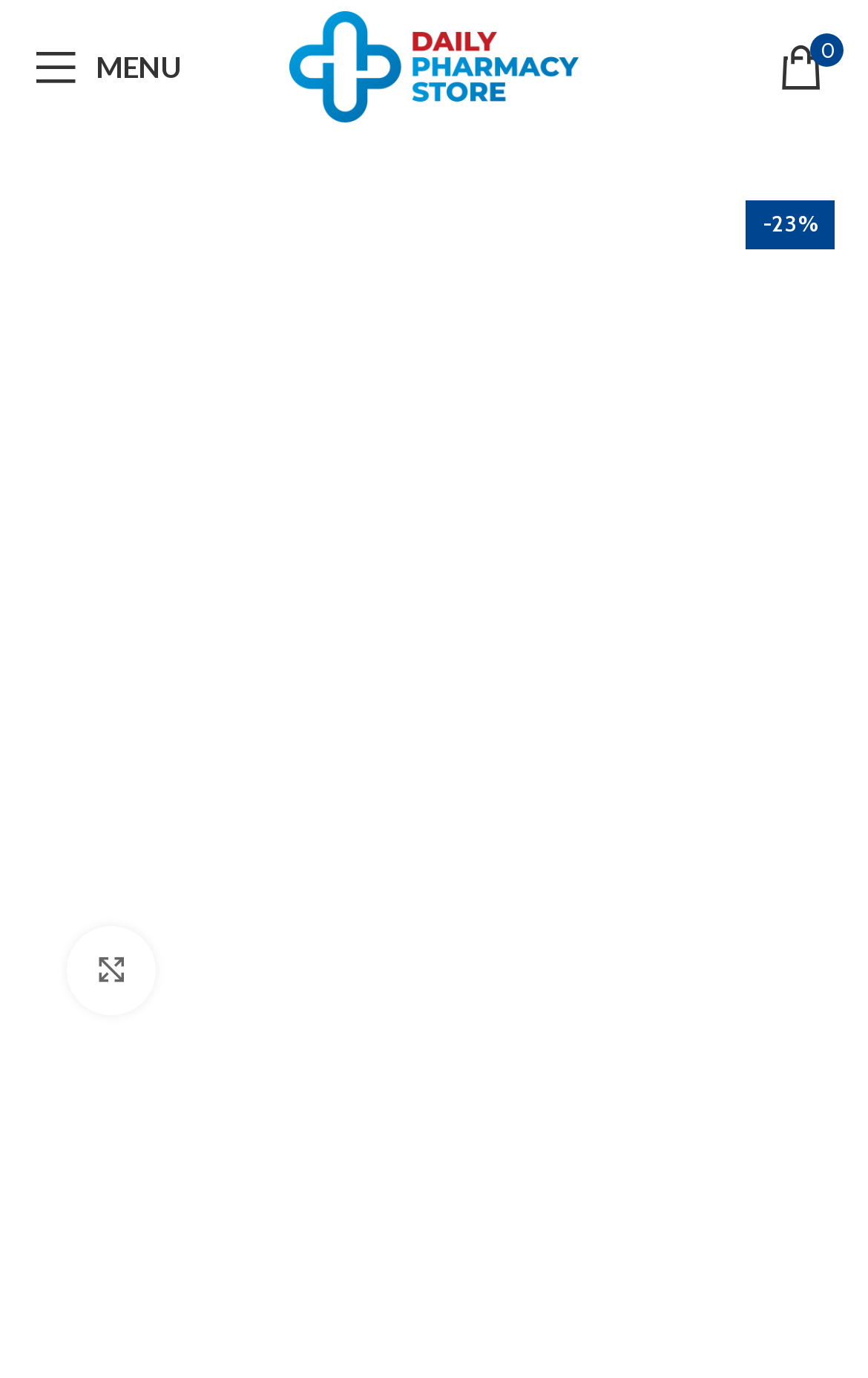Describe all the significant parts and information present on the webpage.

The webpage is about Alerid 10mg, a medication for fast-acting allergy relief. At the top left corner, there is a link to open a mobile menu, accompanied by the text "MENU". Next to it, on the top center, is a link to the "Daily Pharmacy Store" with an associated image of the store's logo.

On the top right corner, there is a link with a shopping cart icon and a discount label "-23%". Below this, there is a large figure that takes up most of the page, containing an image of the Alerid 10mg tablet. Within this figure, there is a link to "Alerid 10 mg Tablet" with an associated image of the tablet.

Below the large figure, there are two more images: one of the Alerid 10 mg Tablet and another of Alerid 10mg. There is also a link to enlarge the image, located above the two images. Overall, the webpage appears to be a product page for Alerid 10mg, providing information and images of the medication.